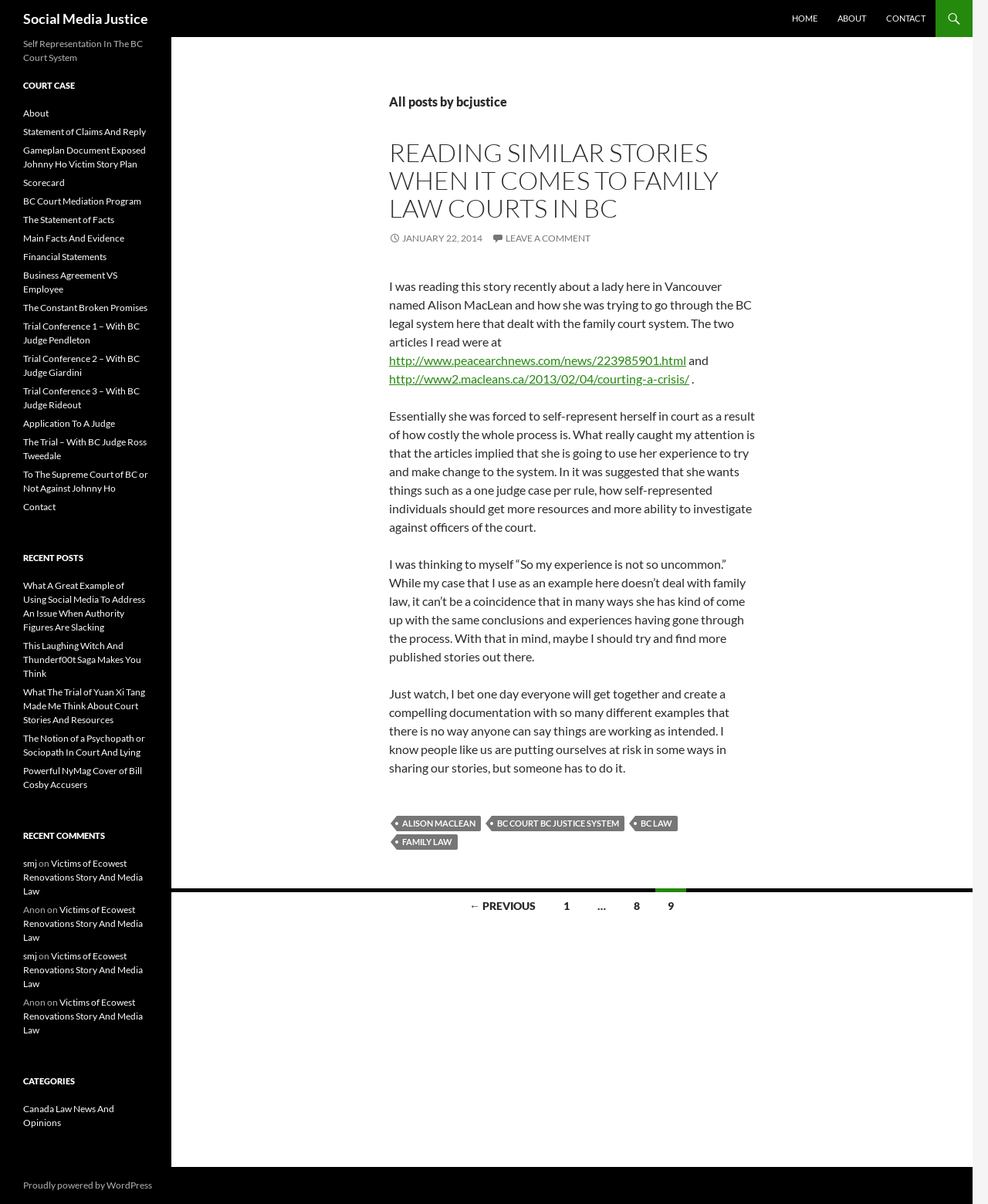Produce an elaborate caption capturing the essence of the webpage.

This webpage is a blog post titled "READING SIMILAR STORIES WHEN IT COMES TO FAMILY LAW COURTS IN BC" by author "bcjustice" on the website "Social Media Justice". The page is divided into several sections.

At the top, there is a navigation menu with links to "HOME", "ABOUT", and "CONTACT". Below this, there is a heading "Social Media Justice" and a subheading "All posts by bcjustice".

The main content of the page is an article about a woman named Alison MacLean who is trying to make changes to the family court system in BC. The article discusses her experience of self-representing herself in court and her efforts to create change. The text is divided into several paragraphs, with links to external sources and a time stamp.

To the right of the main content, there is a sidebar with several sections. The first section is a list of links to other articles on the website, including "COURT CASE", "RECENT POSTS", and "RECENT COMMENTS". Below this, there is a section titled "CATEGORIES" with a link to "Canada Law News And Opinions".

At the bottom of the page, there is a footer with links to other pages on the website, including "ALISON MACLEAN", "BC COURT BC JUSTICE SYSTEM", and "FAMILY LAW". There is also a section titled "Posts navigation" with links to previous and next pages.

Throughout the page, there are several headings and subheadings that break up the content and provide a clear structure to the article. The text is well-organized and easy to follow, with clear paragraphs and headings.